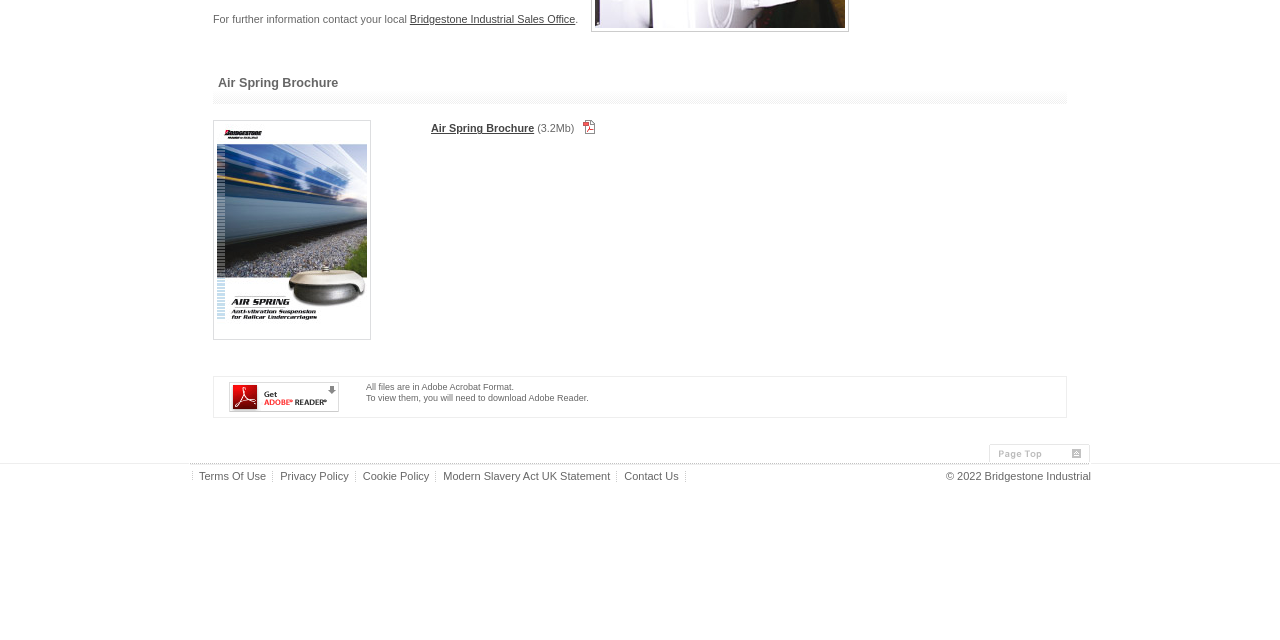Determine the bounding box for the UI element that matches this description: "Terms Of Use".

[0.155, 0.736, 0.208, 0.753]